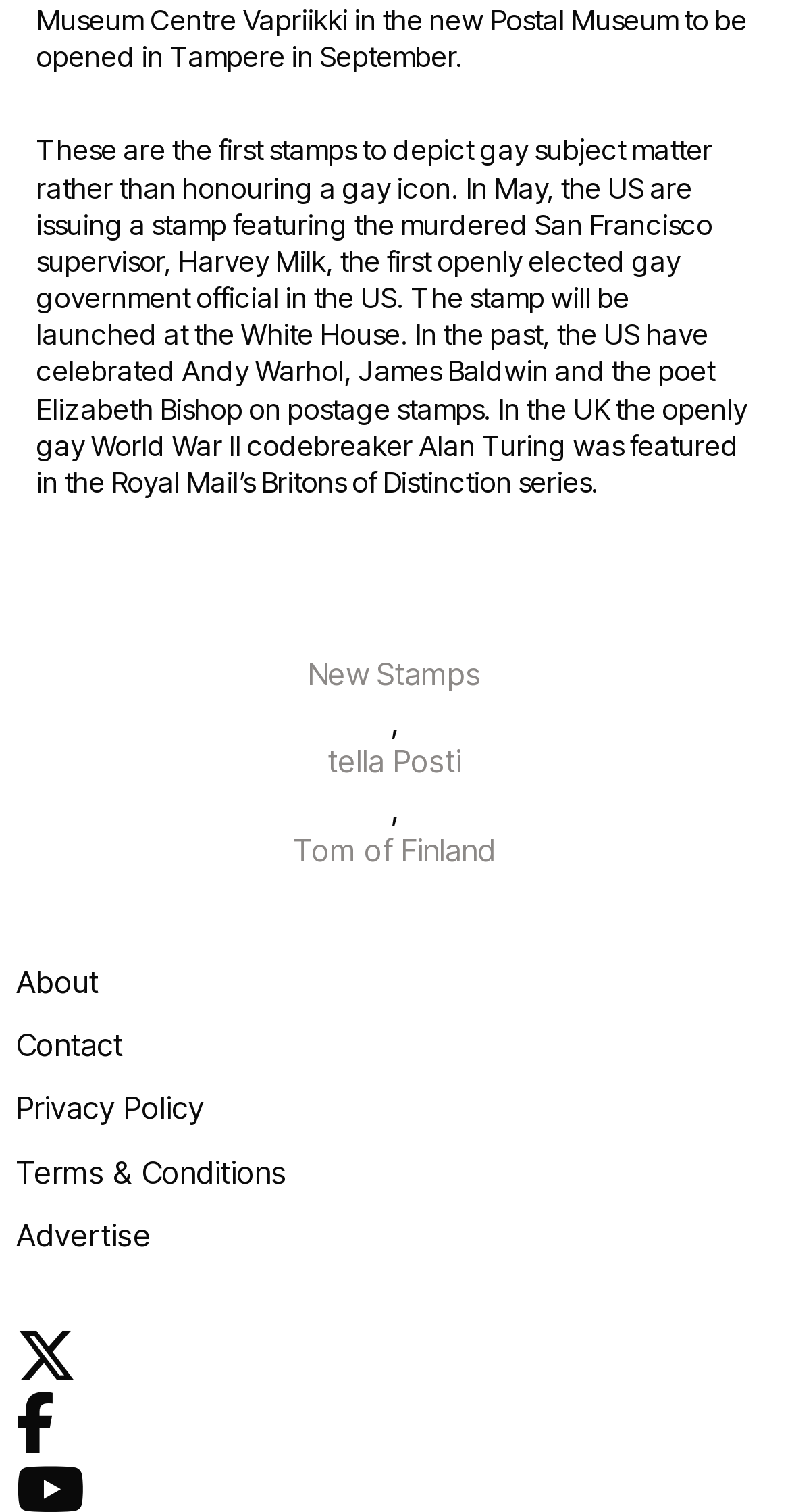What is the name of the World War II codebreaker featured on a Royal Mail stamp?
By examining the image, provide a one-word or phrase answer.

Alan Turing